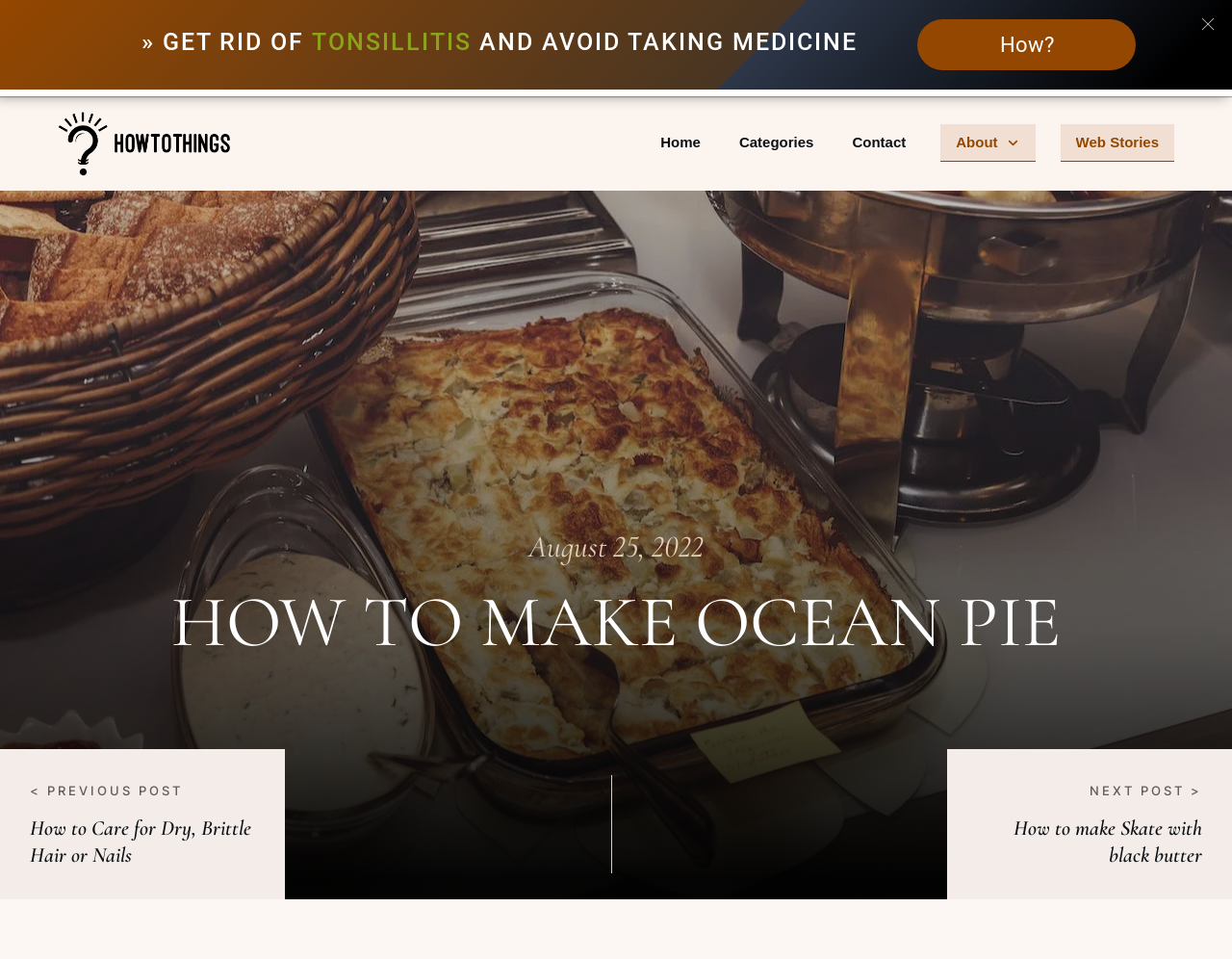What is the topic of the link at the bottom?
Using the image, provide a detailed and thorough answer to the question.

I found the topic by looking at the static text elements at the bottom of the webpage, which form a sentence '» GET RID OF TONSILLITIS AND AVOID TAKING MEDICINE'.